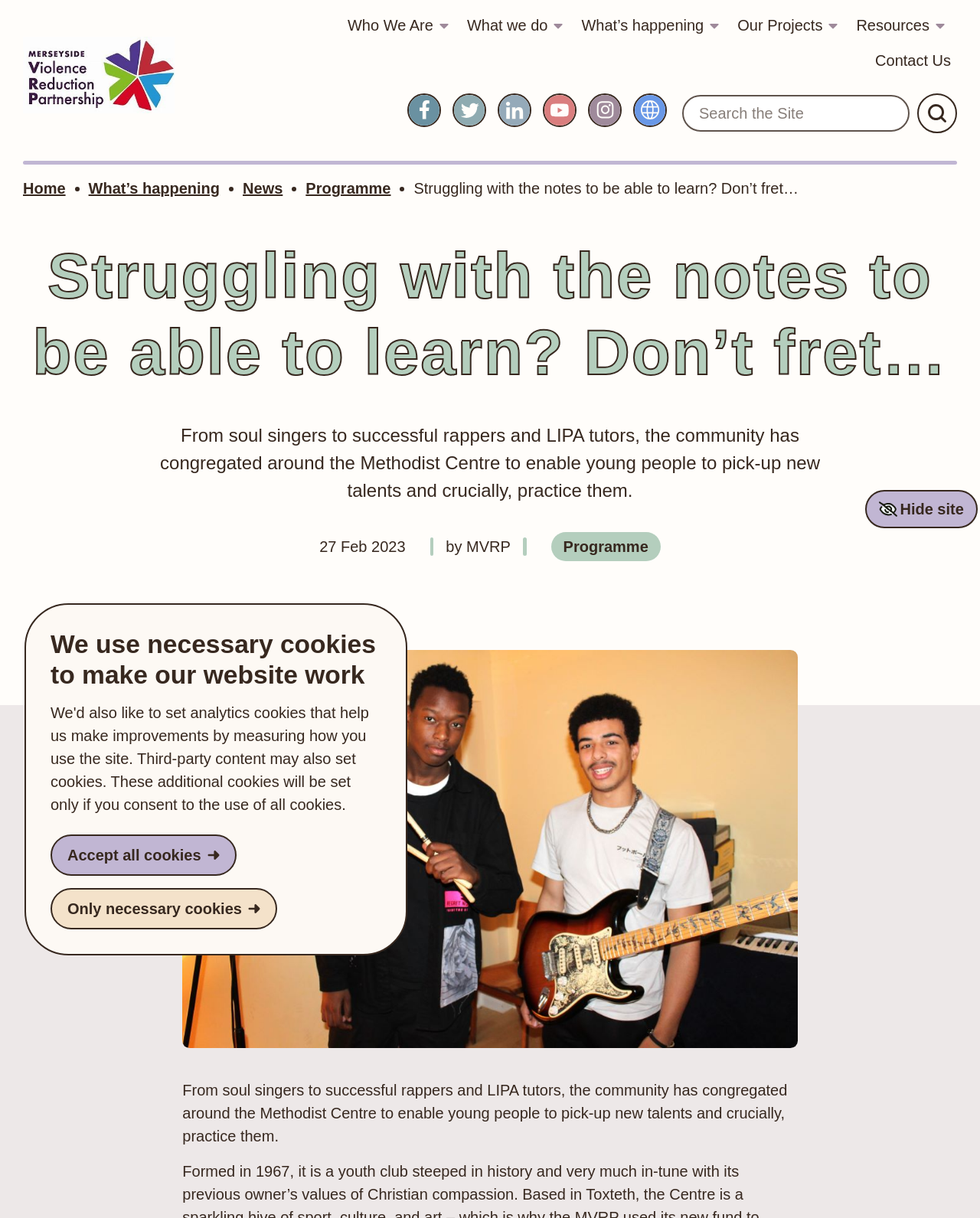Extract the bounding box coordinates for the HTML element that matches this description: "Toggle child menu". The coordinates should be four float numbers between 0 and 1, i.e., [left, top, right, bottom].

[0.846, 0.006, 0.861, 0.035]